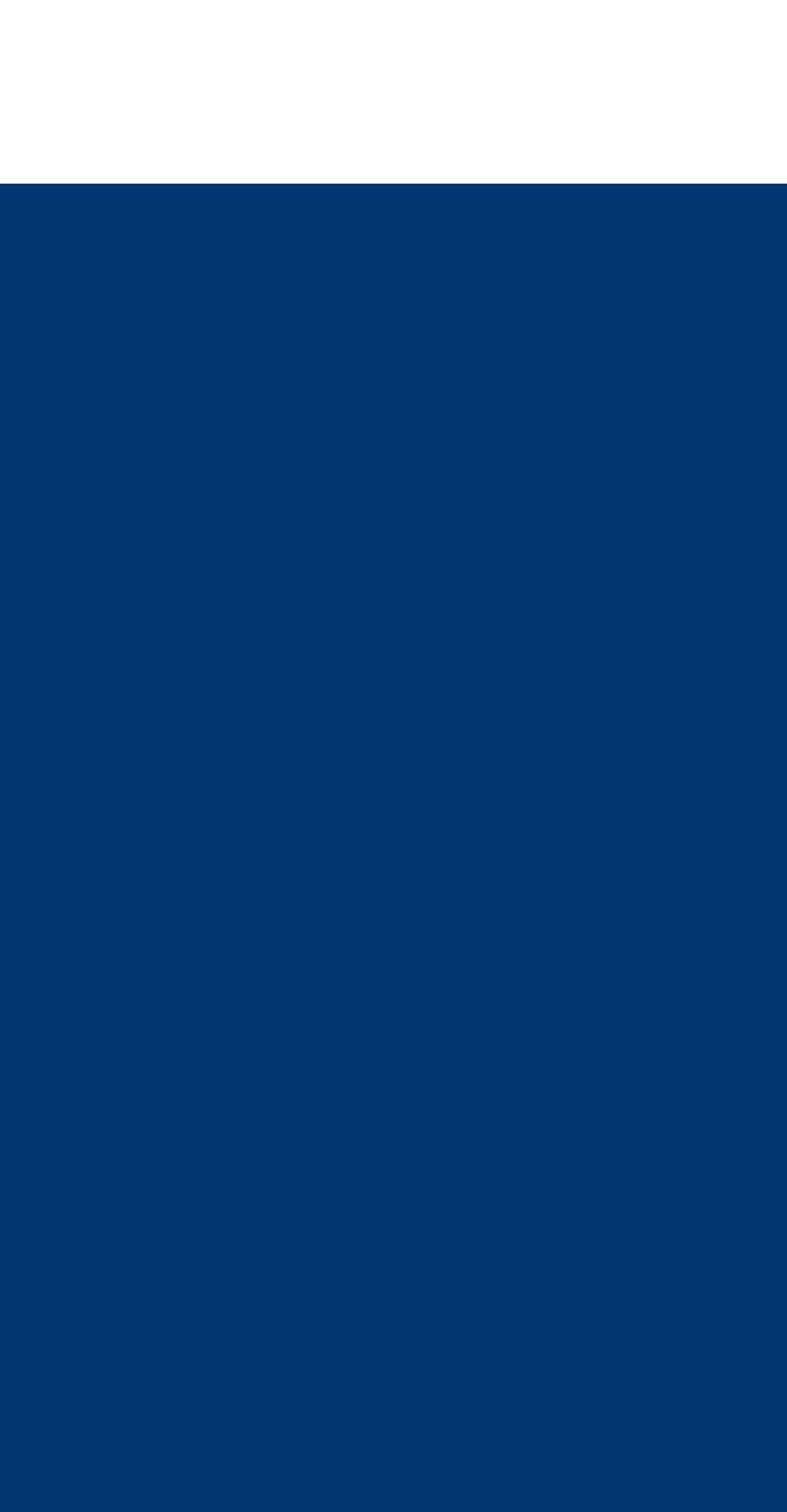Based on the image, give a detailed response to the question: What is the purpose of the 'Get in touch with us on social media.' text?

The text 'Get in touch with us on social media.' is displayed above the social media links, suggesting that its purpose is to encourage users to engage with the company on these platforms.